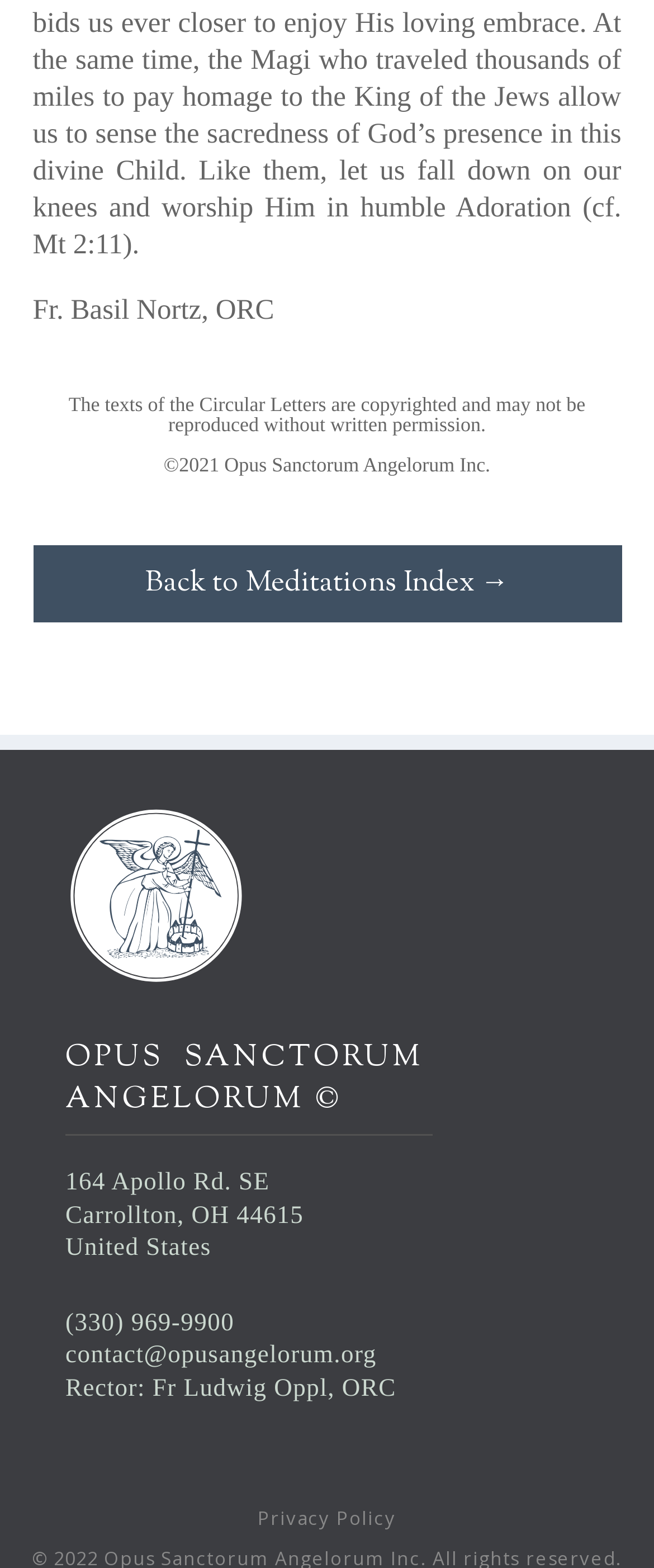Answer the question in one word or a short phrase:
What is the address of Opus Sanctorum Angelorum?

164 Apollo Rd. SE, Carrollton, OH 44615